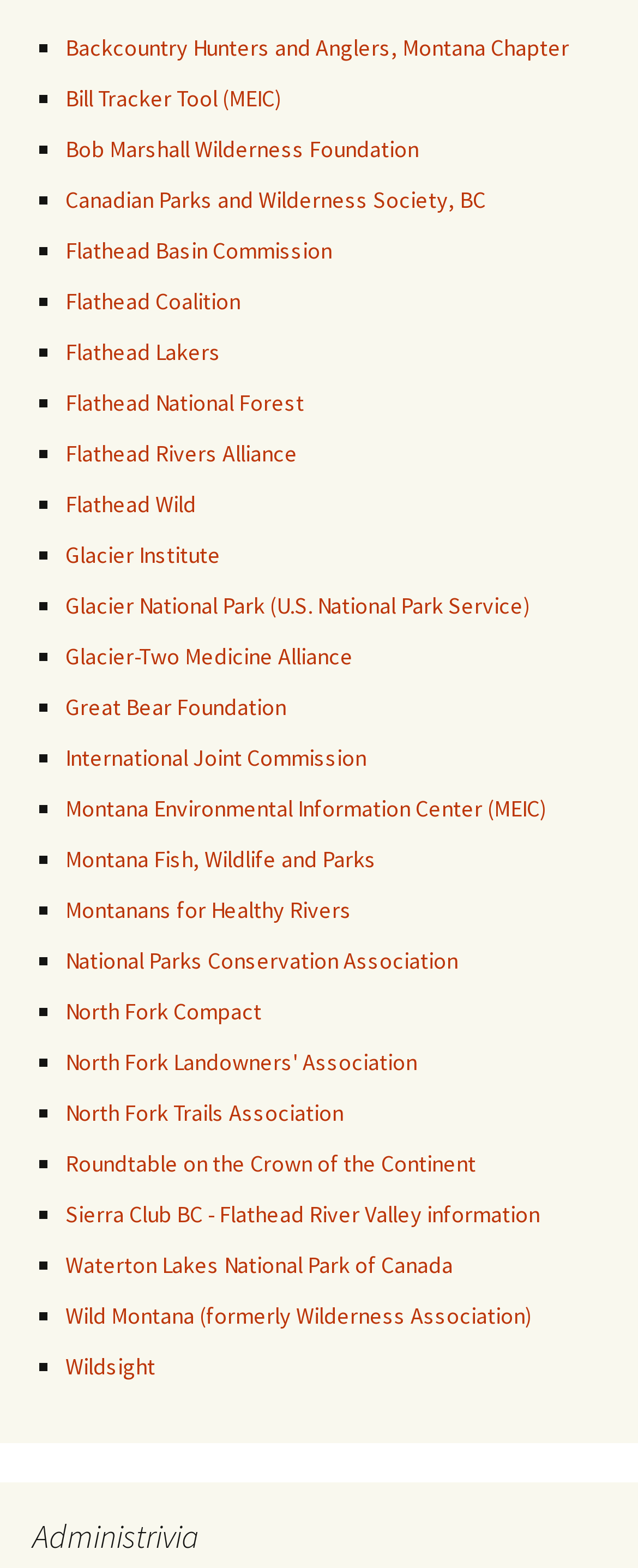Find the bounding box coordinates for the area that should be clicked to accomplish the instruction: "Learn about Montana Environmental Information Center".

[0.103, 0.506, 0.856, 0.525]